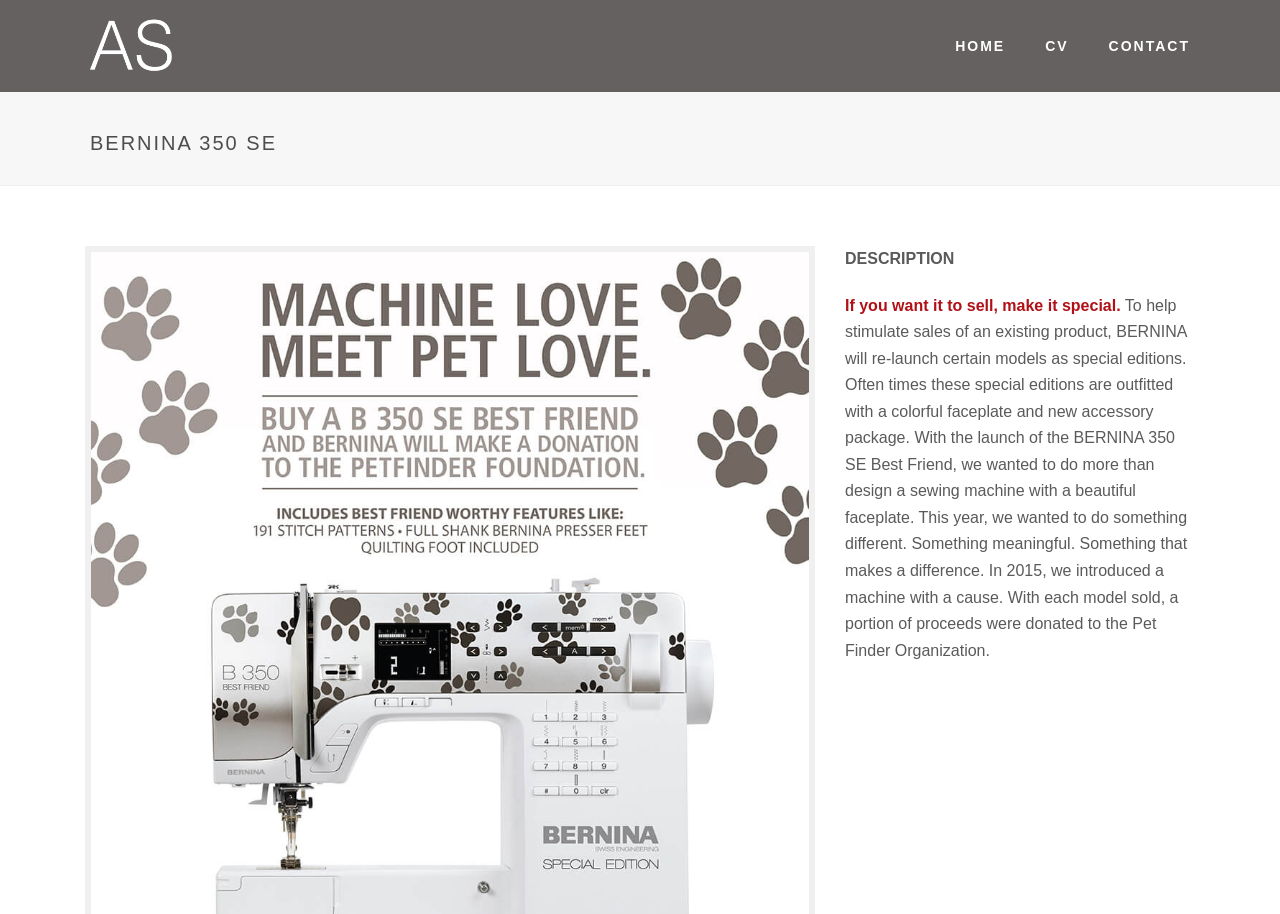How many navigation links are at the top of the page?
Offer a detailed and exhaustive answer to the question.

I found the answer by looking at the link elements 'HOME', 'CV', and 'CONTACT' which are located at the top of the page, indicating that there are three navigation links.